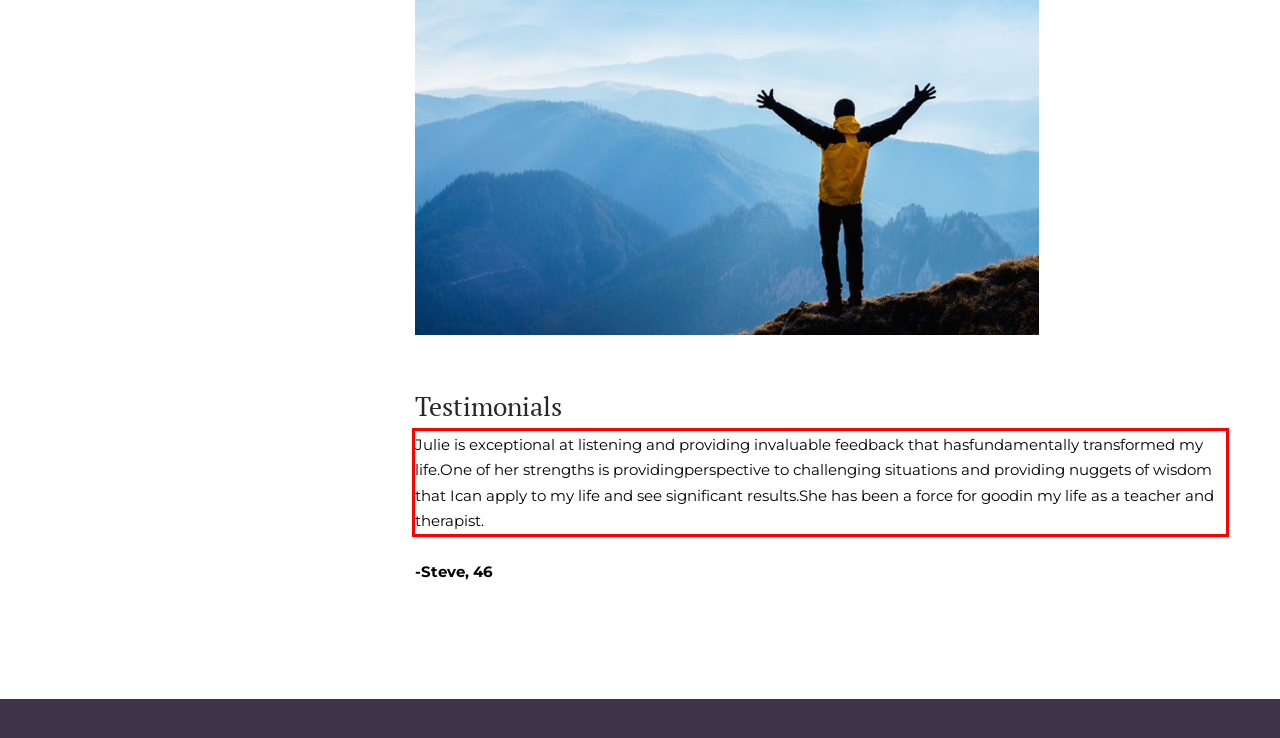You are provided with a screenshot of a webpage containing a red bounding box. Please extract the text enclosed by this red bounding box.

Julie is exceptional at listening and providing invaluable feedback that hasfundamentally transformed my life.One of her strengths is providingperspective to challenging situations and providing nuggets of wisdom that Ican apply to my life and see significant results.She has been a force for goodin my life as a teacher and therapist.